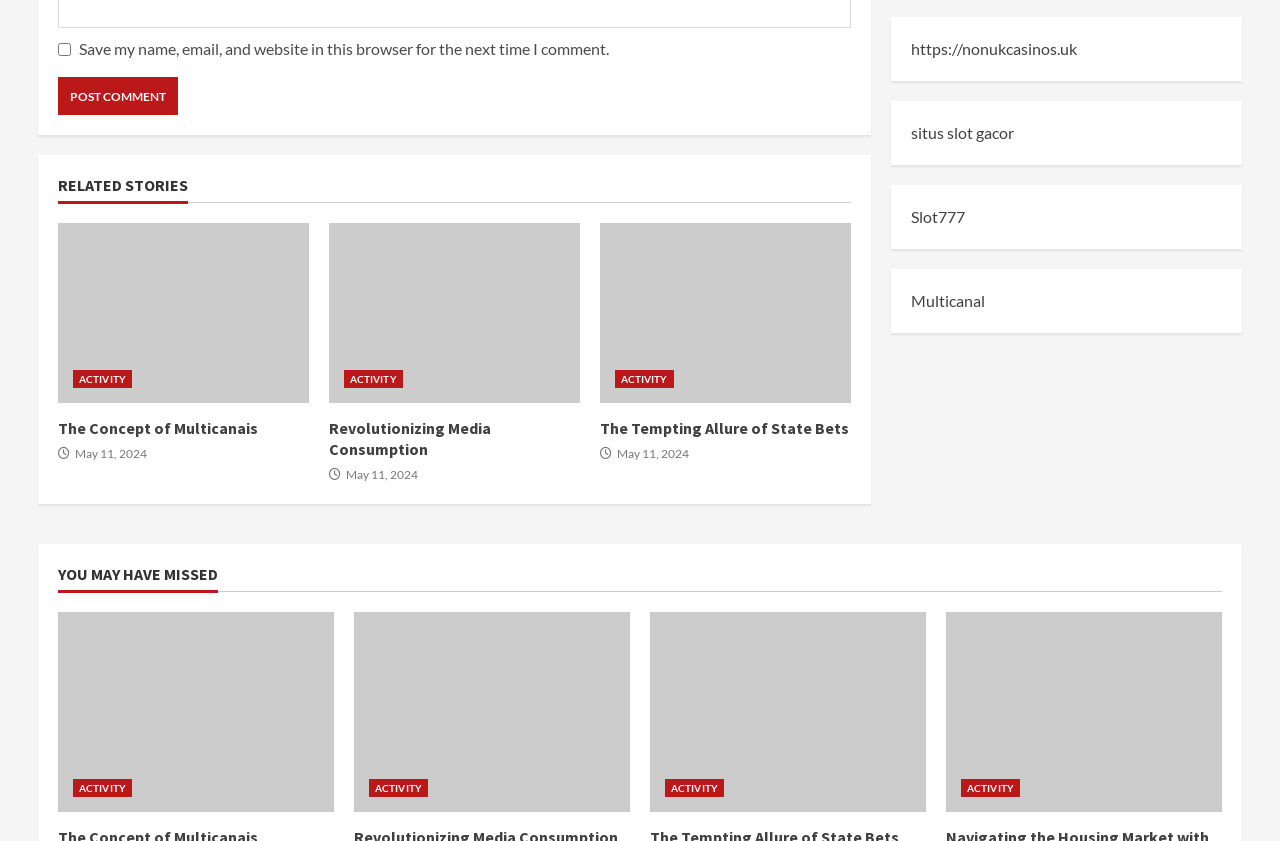Please determine the bounding box coordinates of the element's region to click in order to carry out the following instruction: "Read 'The Tempting Allure of State Bets'". The coordinates should be four float numbers between 0 and 1, i.e., [left, top, right, bottom].

[0.469, 0.266, 0.665, 0.48]